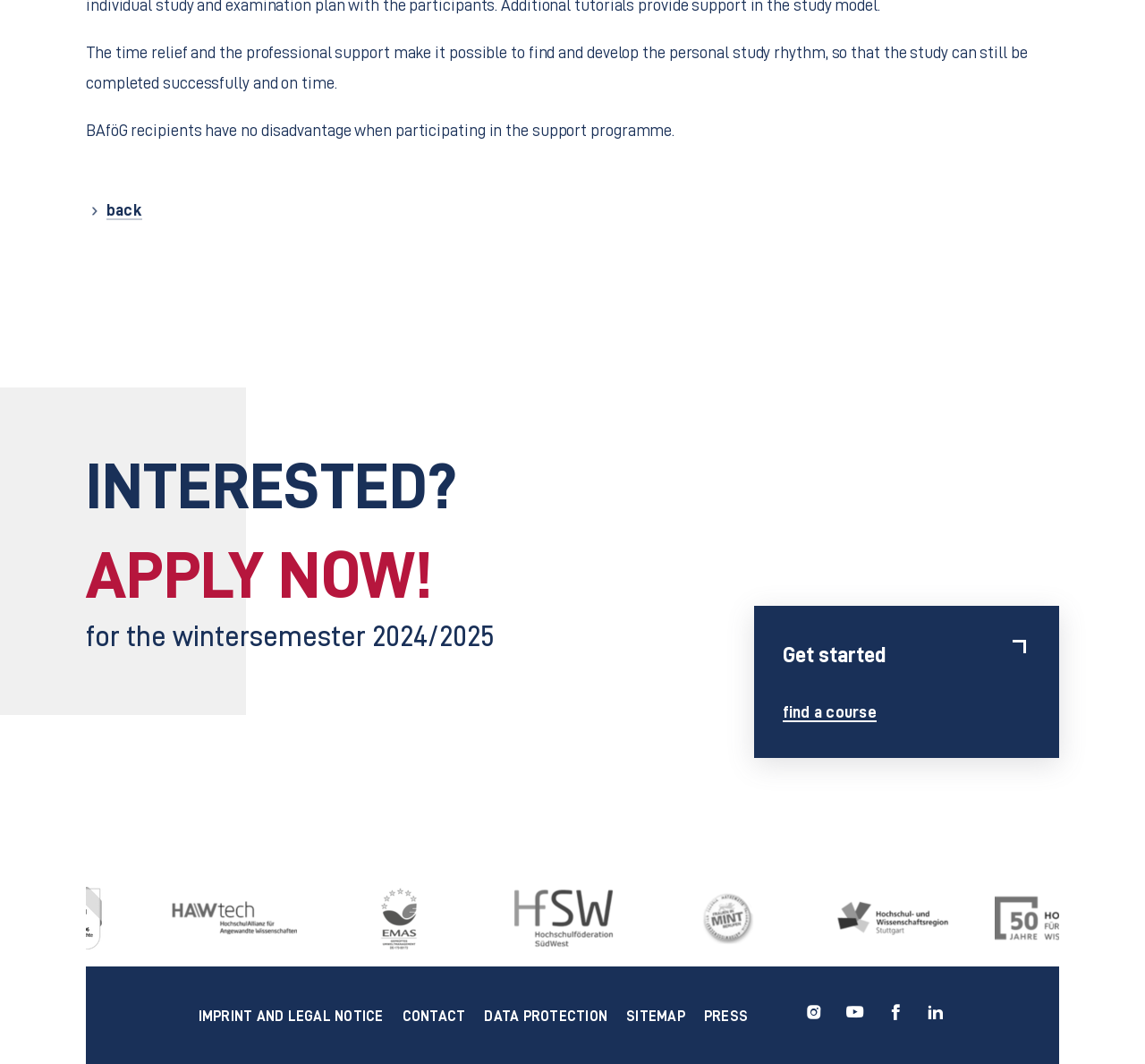What is the theme of the image with the text 'apply'?
Please provide an in-depth and detailed response to the question.

The image with the text 'apply' is likely related to the application process, possibly for the winter semester 2024/2025, as indicated by the heading 'INTERESTED? APPLY NOW! for the wintersemester 2024/2025'.